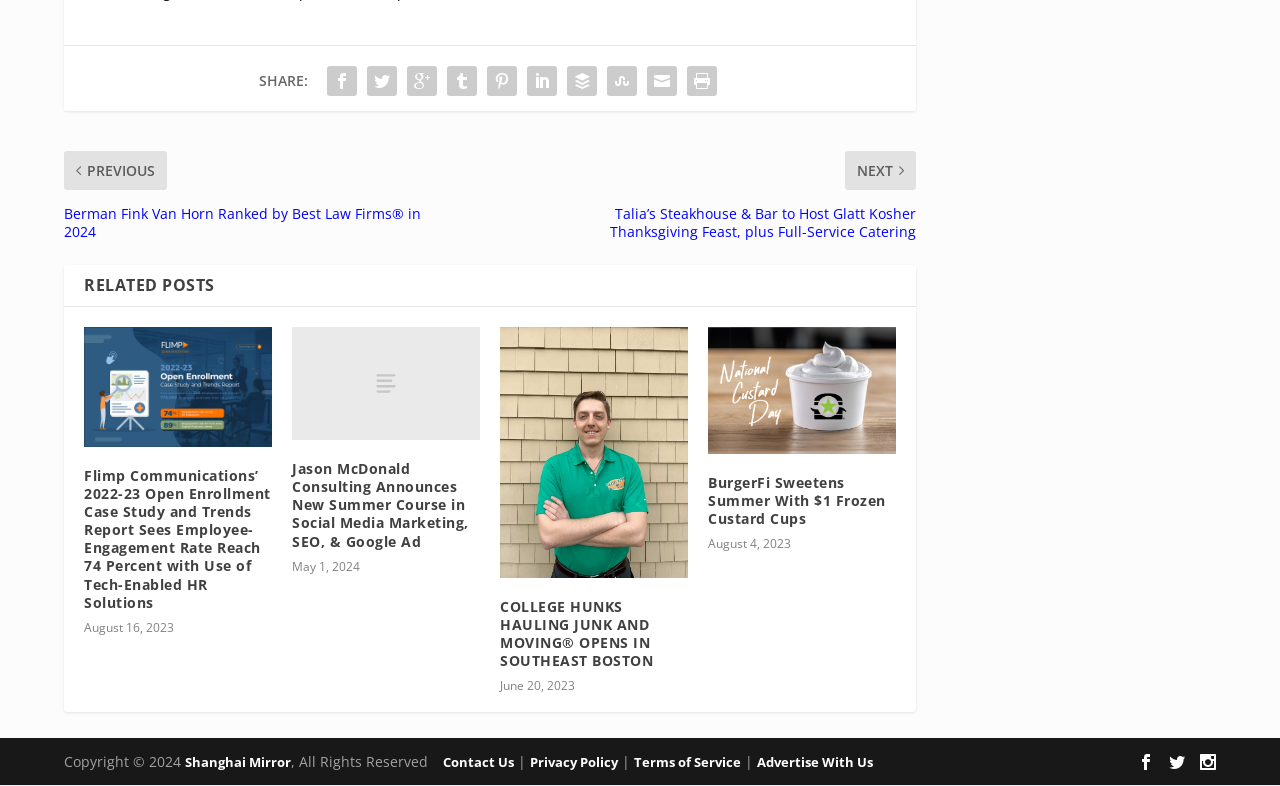Identify the coordinates of the bounding box for the element described below: "Shanghai Mirror". Return the coordinates as four float numbers between 0 and 1: [left, top, right, bottom].

[0.145, 0.959, 0.227, 0.982]